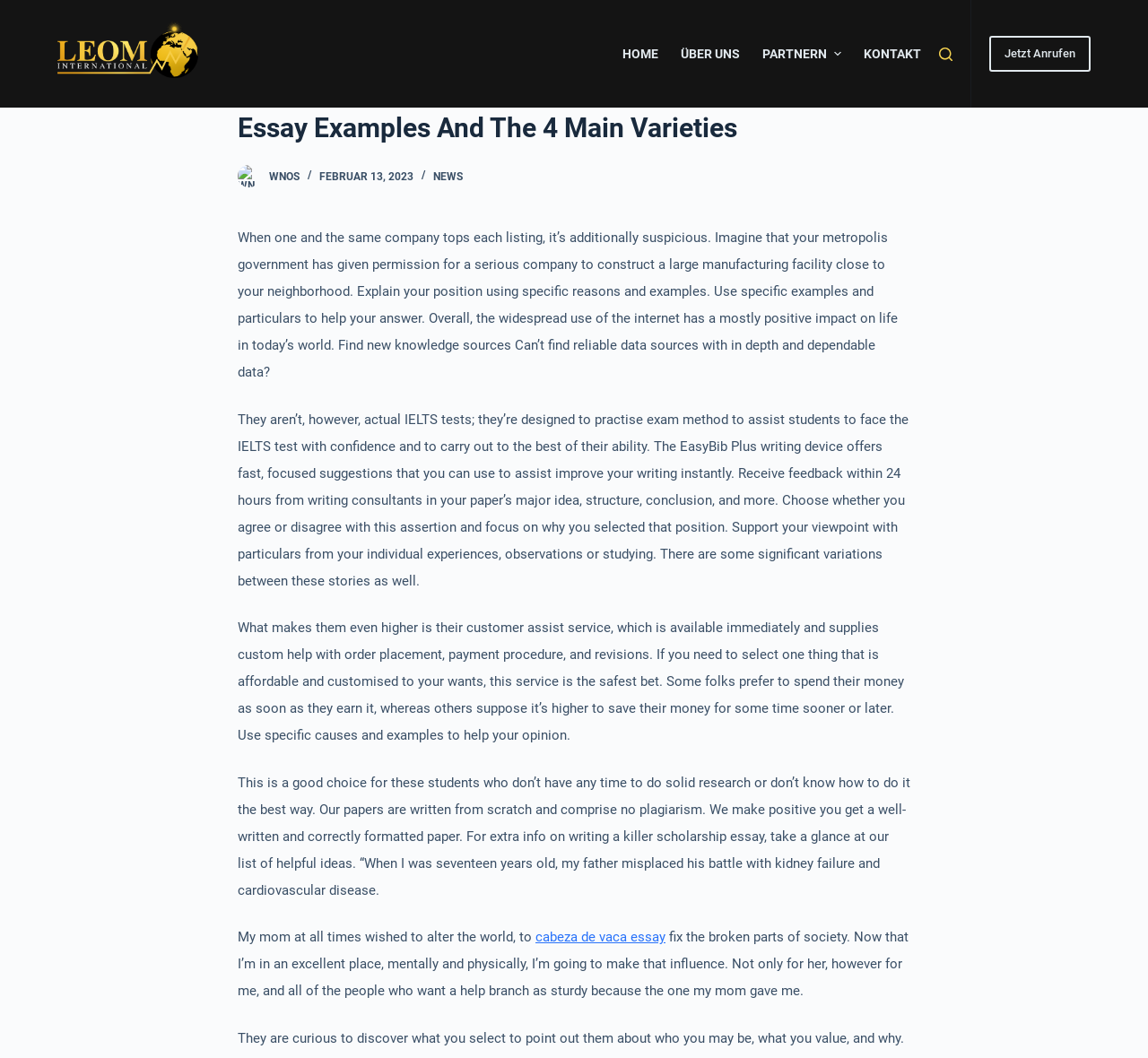Kindly determine the bounding box coordinates for the clickable area to achieve the given instruction: "Click the 'Jetzt Anrufen' link".

[0.862, 0.034, 0.95, 0.068]